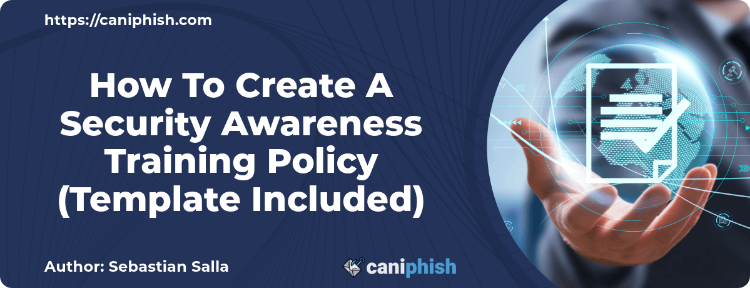What is the name of the content source?
Please elaborate on the answer to the question with detailed information.

The clear logo accompanying the title of the banner indicates that the source of the content is CanIPhish, which is focused on enhancing security awareness.